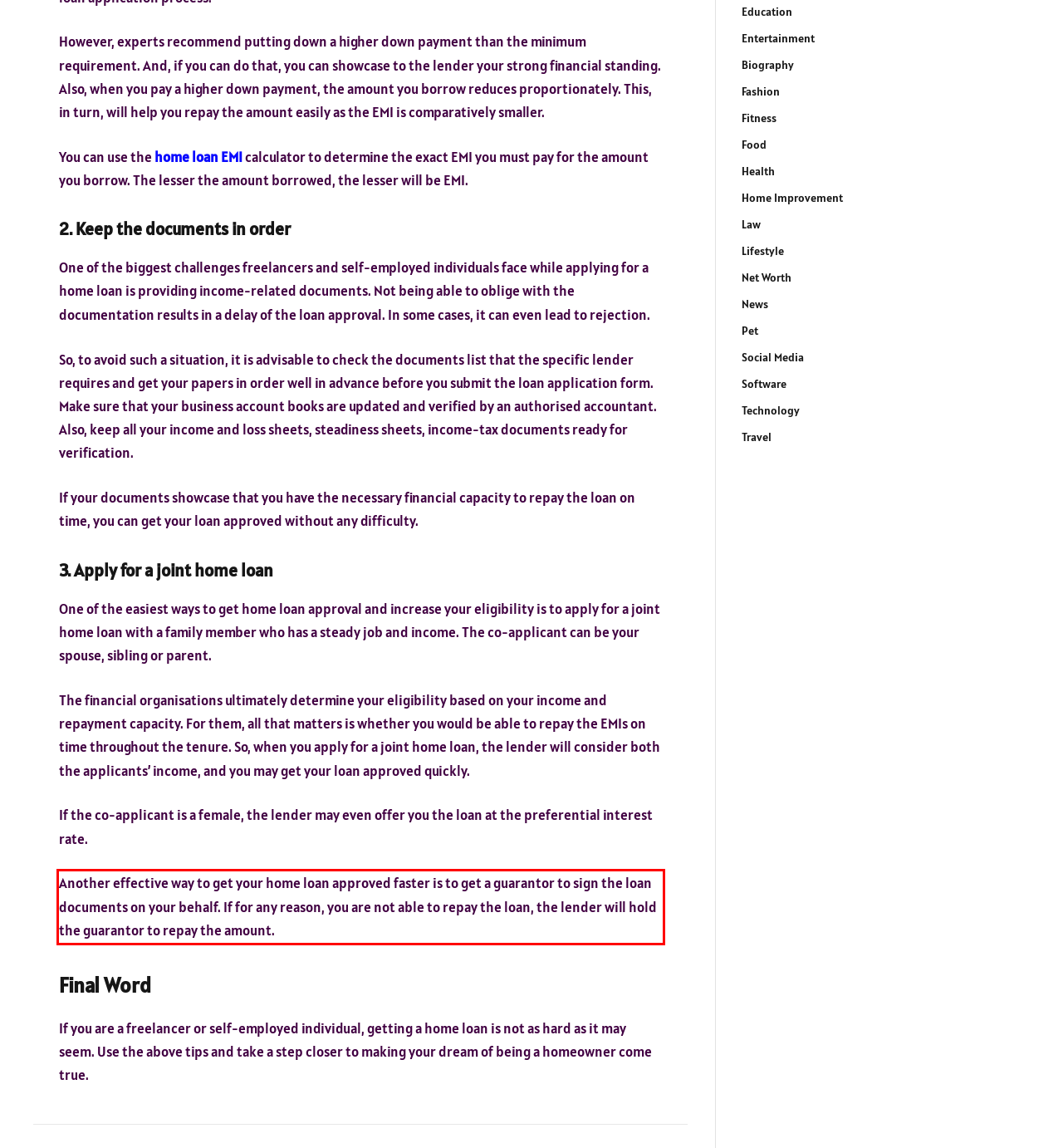Given a screenshot of a webpage containing a red bounding box, perform OCR on the text within this red bounding box and provide the text content.

Another effective way to get your home loan approved faster is to get a guarantor to sign the loan documents on your behalf. If for any reason, you are not able to repay the loan, the lender will hold the guarantor to repay the amount.